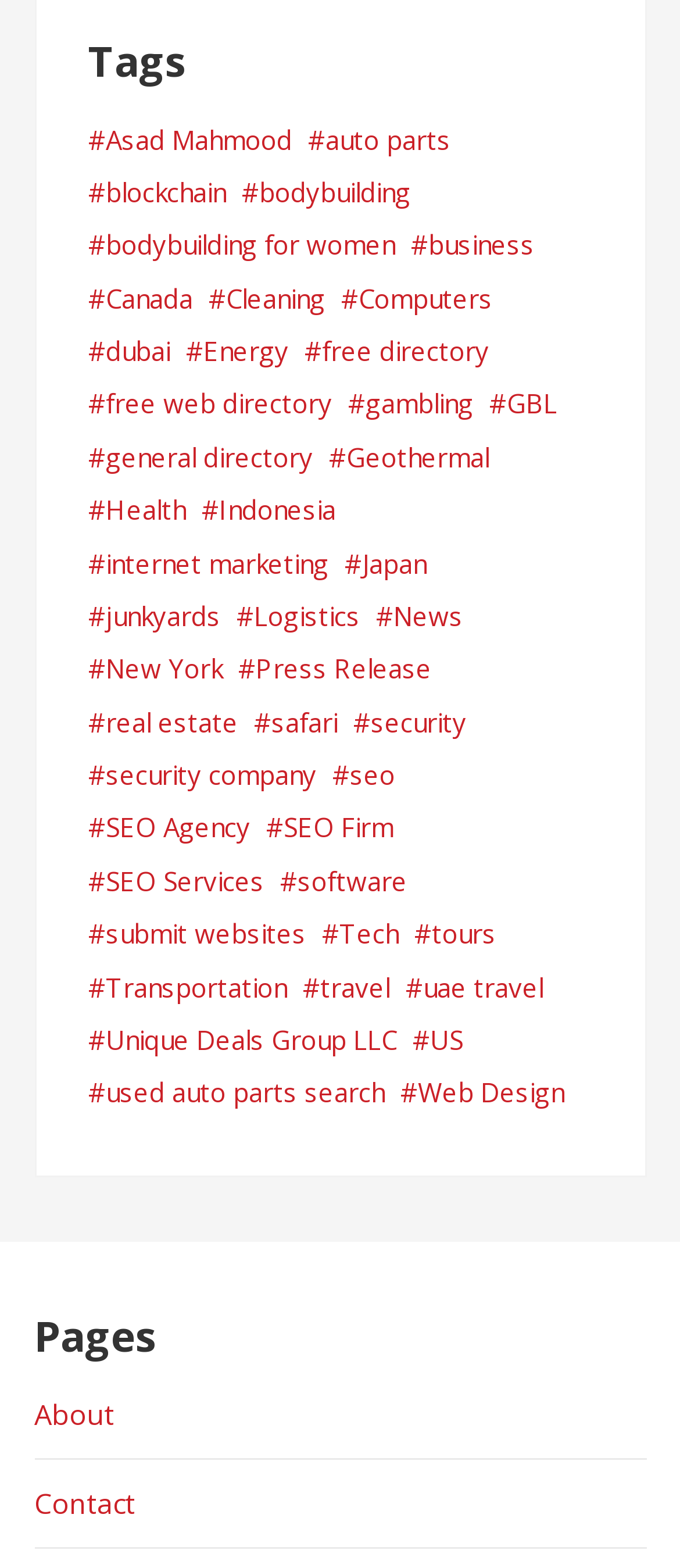Use a single word or phrase to answer this question: 
How many links are there under the 'Tags' section?

43